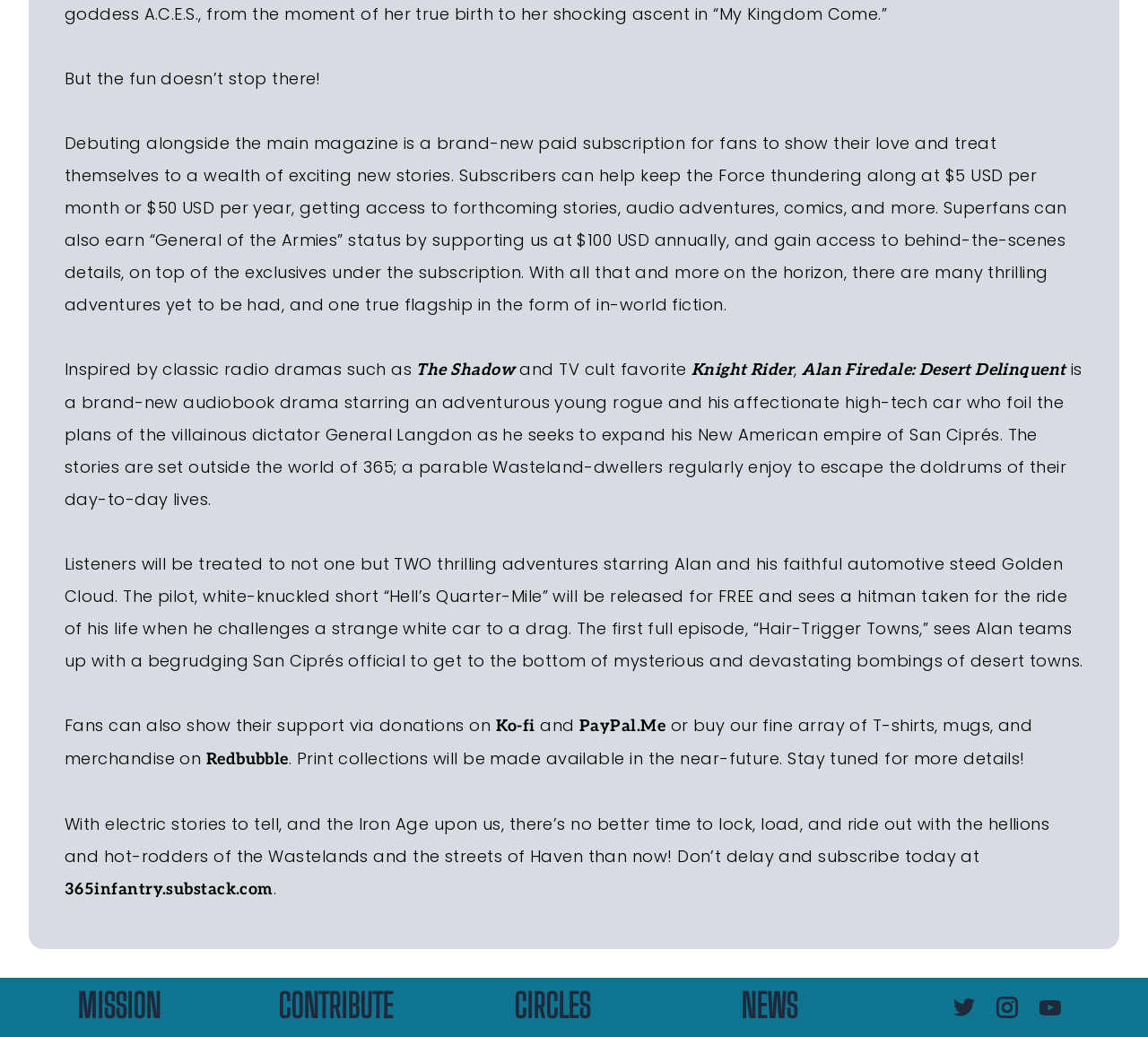Highlight the bounding box coordinates of the element you need to click to perform the following instruction: "Check the news."

[0.645, 0.952, 0.694, 0.989]